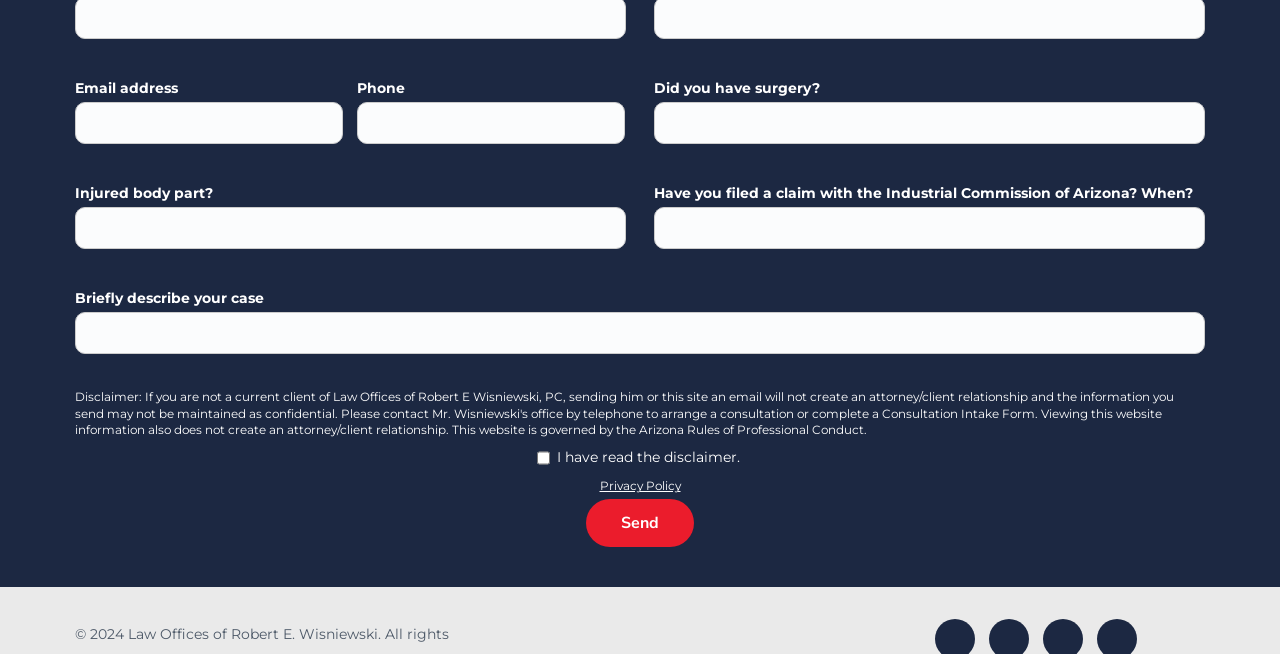Locate the bounding box coordinates of the clickable part needed for the task: "Go to 'Prev Post'".

None